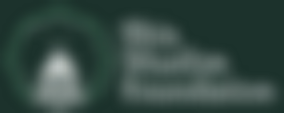Use a single word or phrase to answer the question: 
What architectural features are depicted in the logo?

Dome and minaret